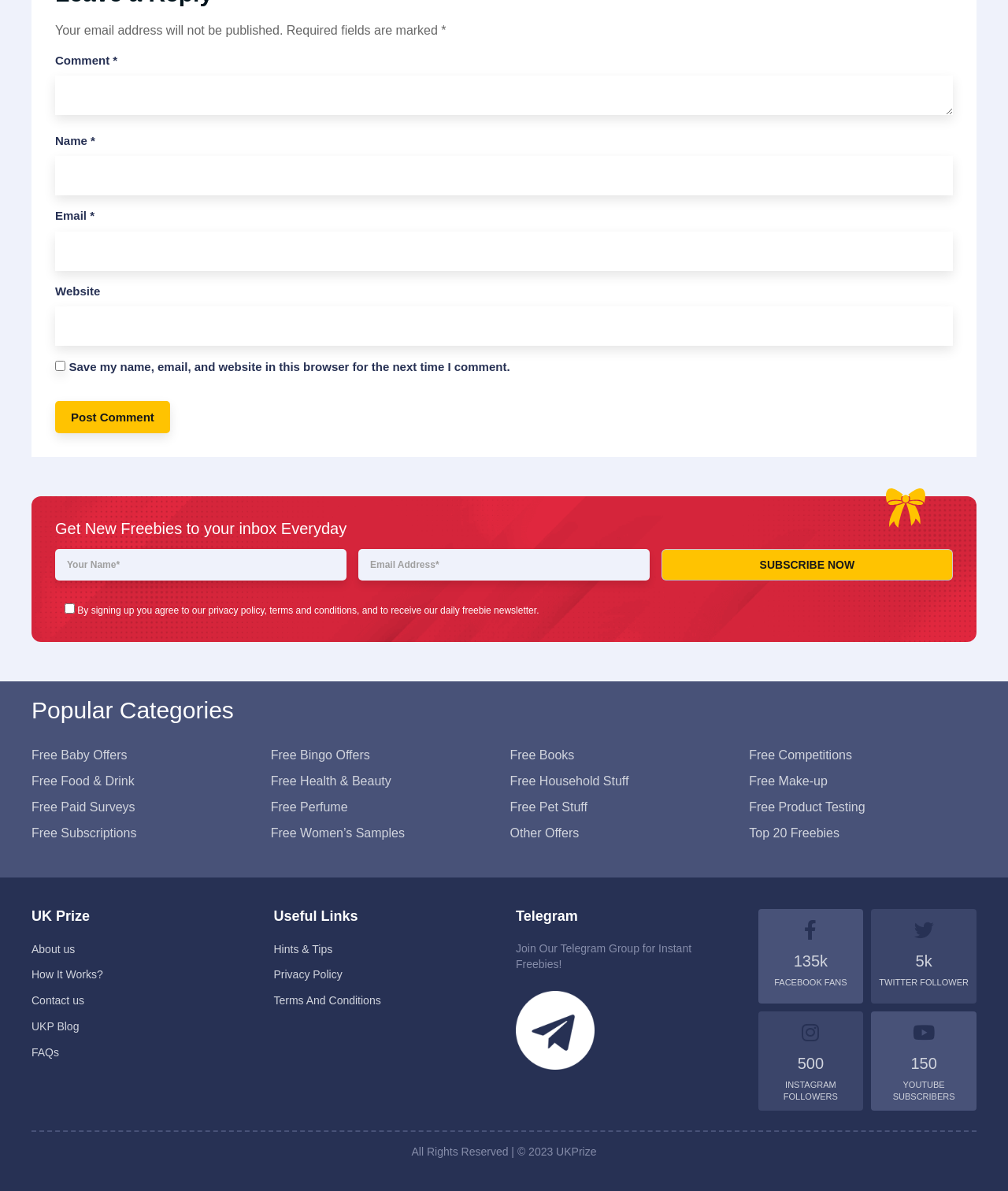What is the minimum number of fields required to be filled in the contact form?
Provide an in-depth and detailed explanation in response to the question.

The contact form has three required fields: Name, Email, and Comment, indicated by the asterisk symbol (*) next to each field.